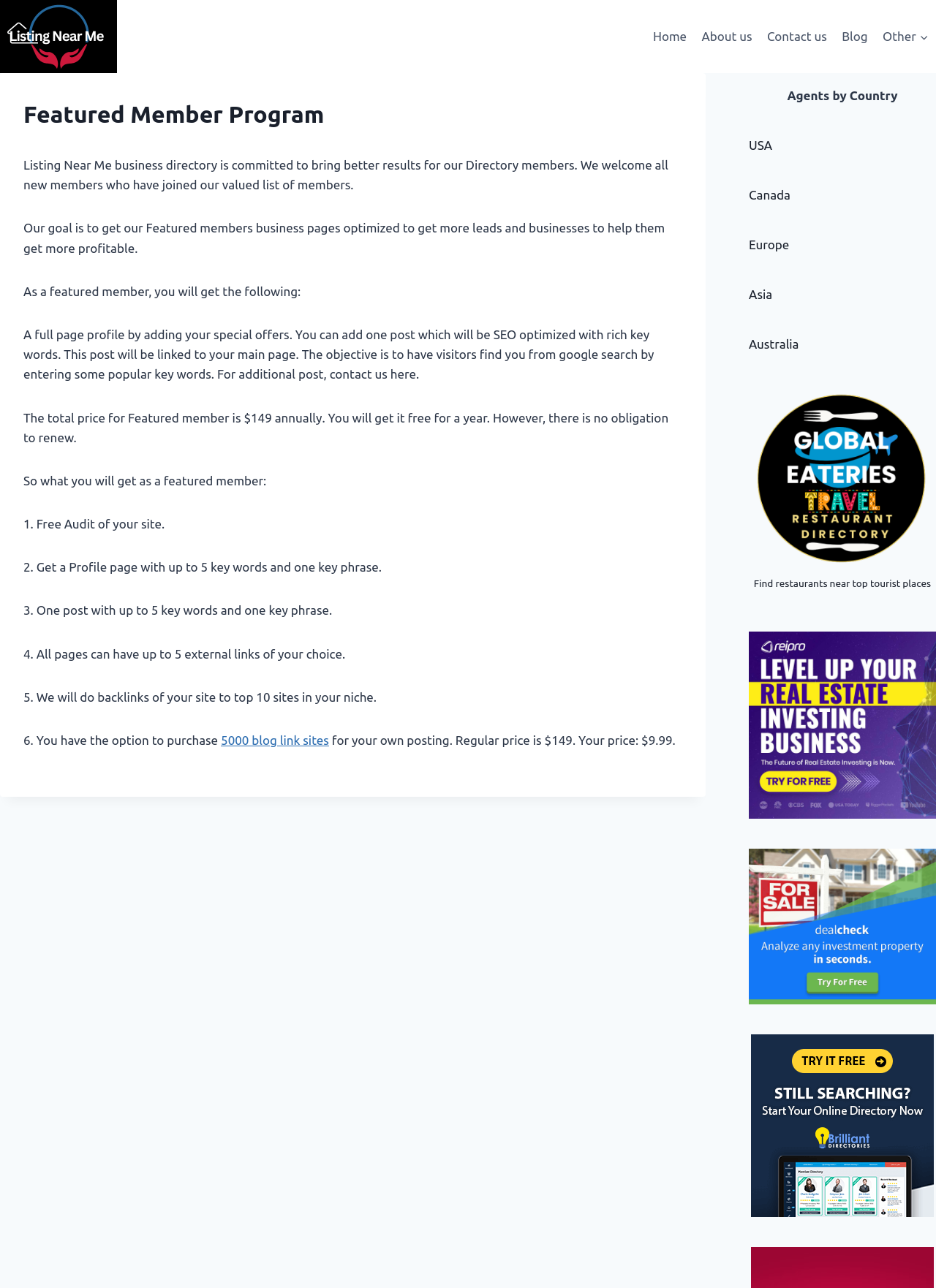Please determine the bounding box coordinates of the element to click in order to execute the following instruction: "Contact us". The coordinates should be four float numbers between 0 and 1, specified as [left, top, right, bottom].

[0.812, 0.015, 0.891, 0.042]